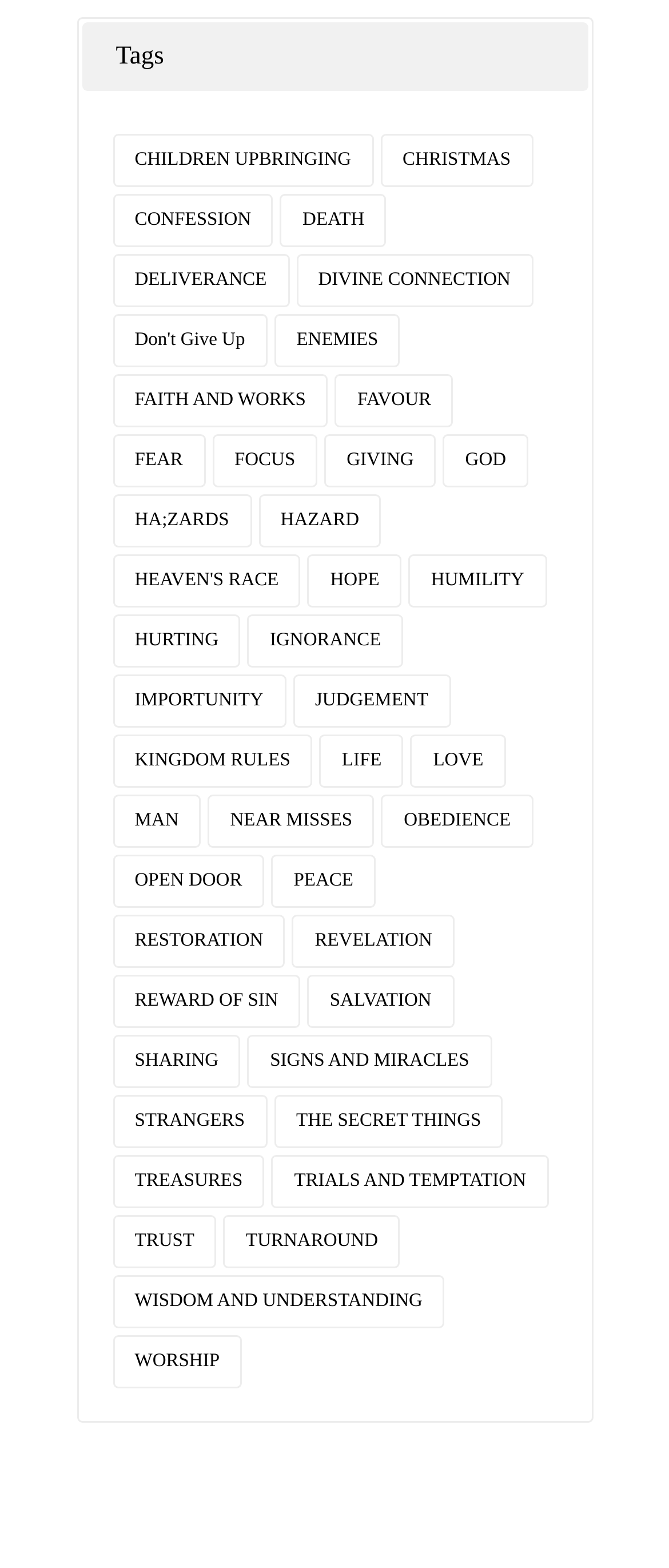Answer succinctly with a single word or phrase:
Is the tag 'FAITH' listed?

No